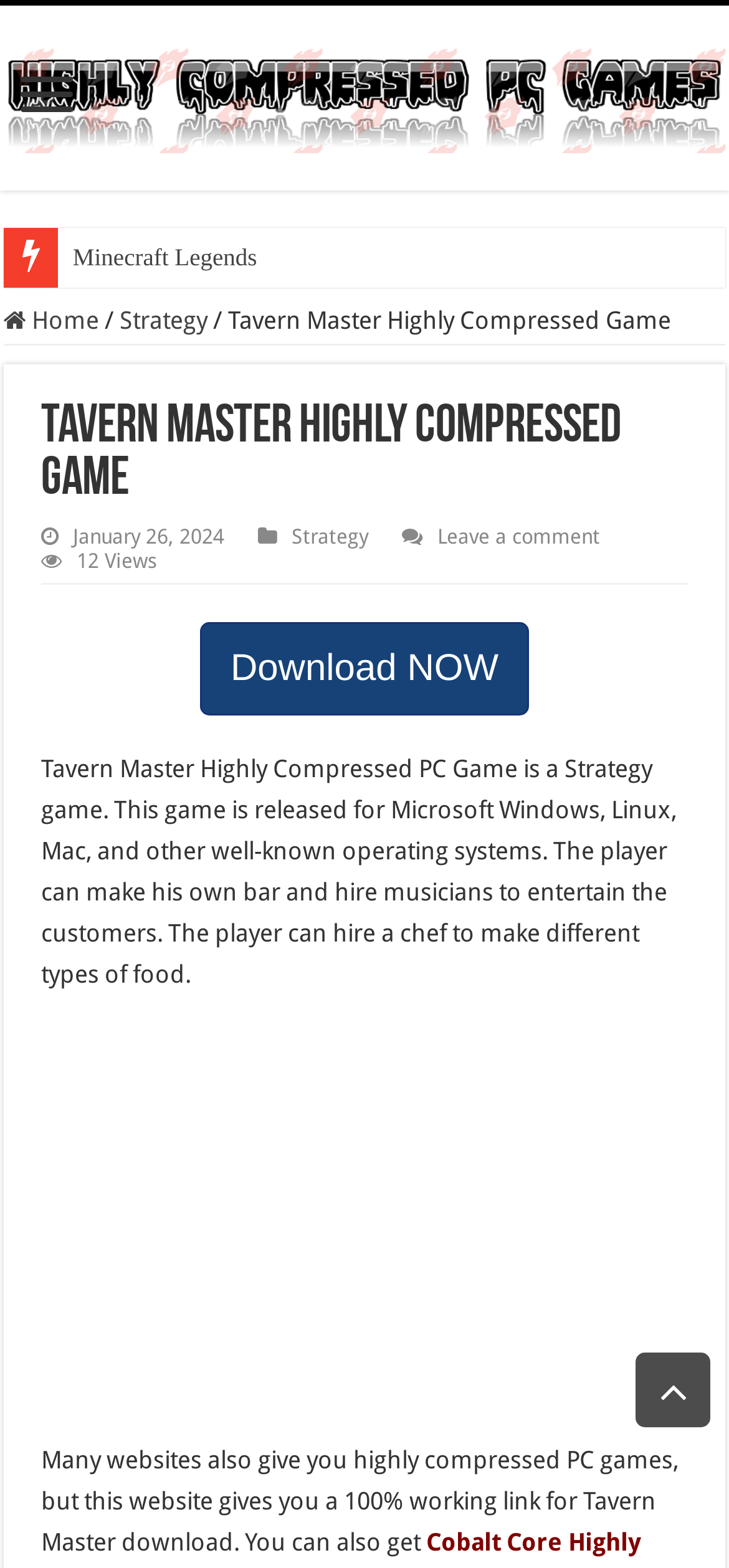Pinpoint the bounding box coordinates of the element to be clicked to execute the instruction: "Click on Minecraft Legends".

[0.079, 0.146, 0.497, 0.184]